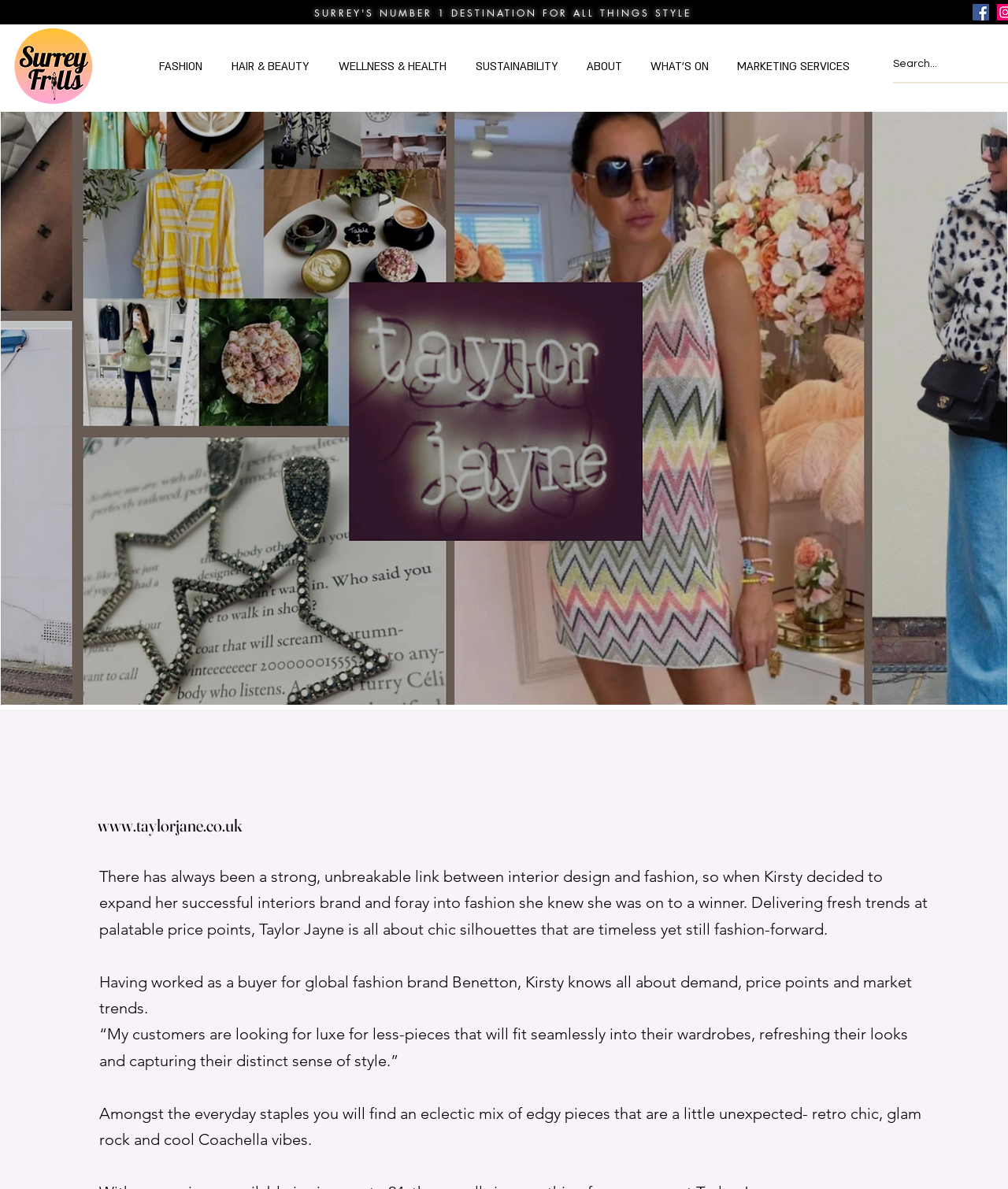What is the target audience of Taylor Jayne?
Please provide an in-depth and detailed response to the question.

The target audience of Taylor Jayne can be inferred by looking at the text content which talks about fashion trends and styles for women, and the mention of 'luxe for less-pieces that will fit seamlessly into their wardrobes' which suggests that the target audience is women who want to stay fashionable without breaking the bank.